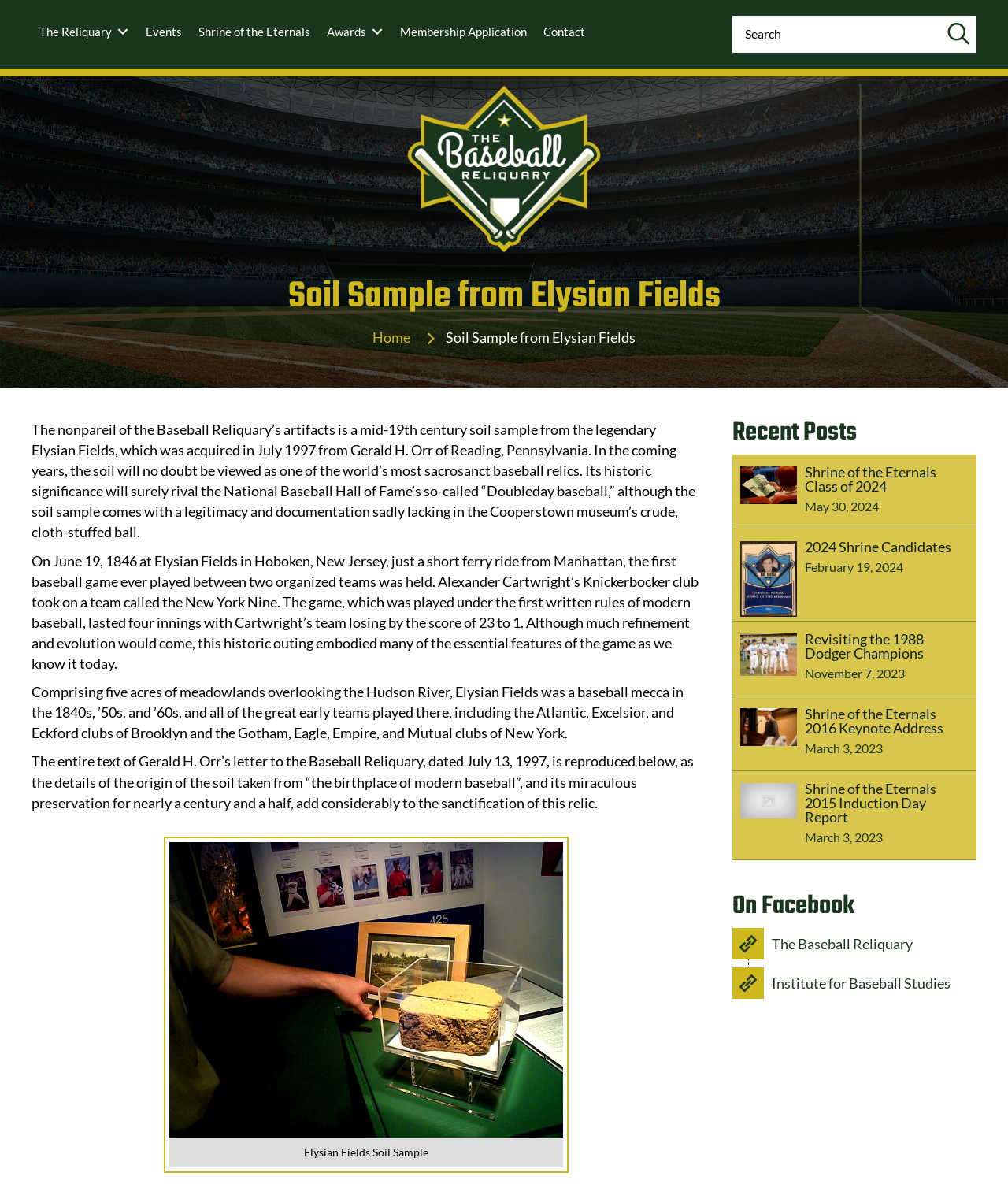Mark the bounding box of the element that matches the following description: "Awards".

[0.316, 0.013, 0.388, 0.041]